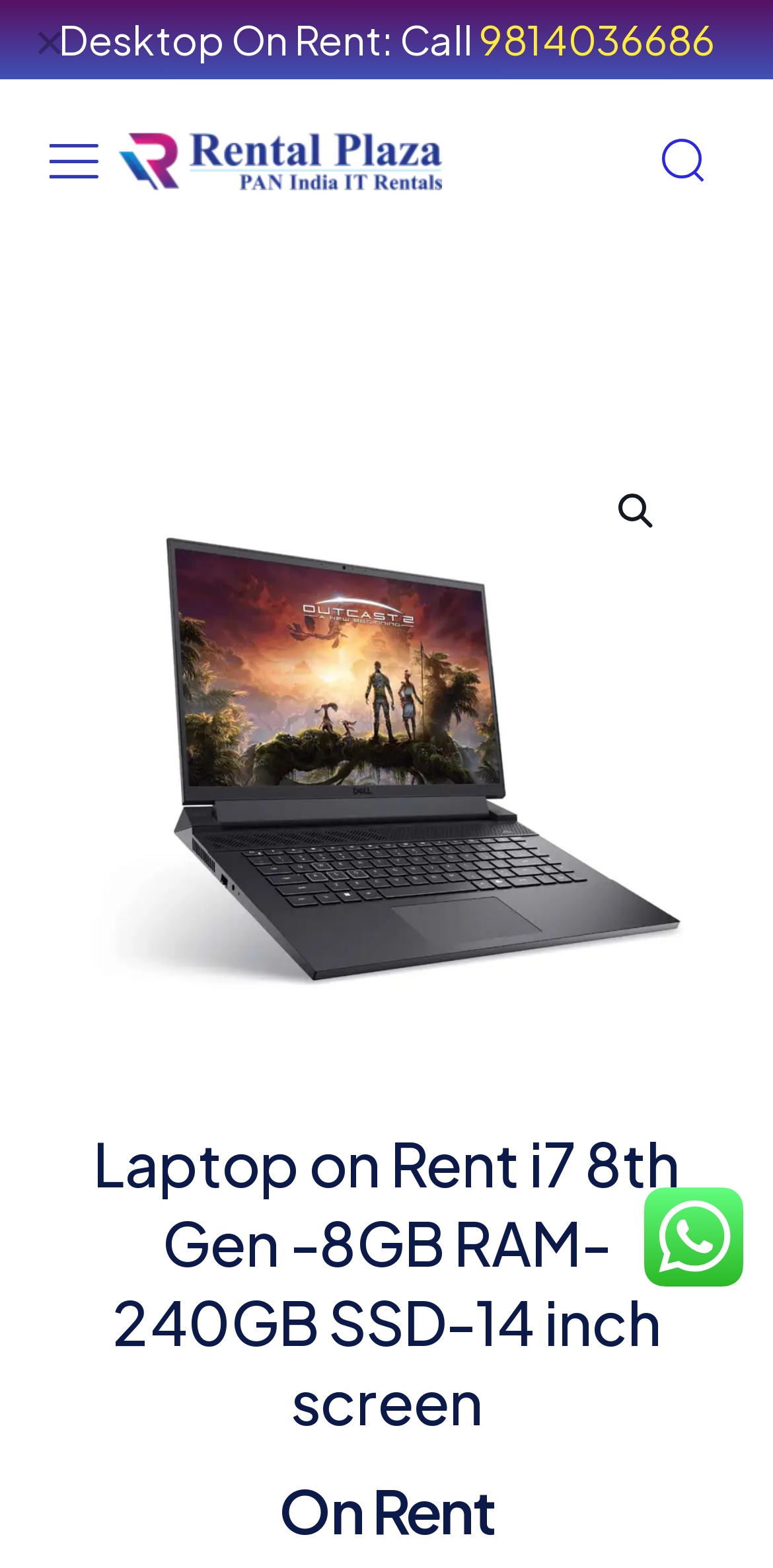Provide a brief response to the question below using a single word or phrase: 
What is the storage capacity of the laptop?

240GB SSD